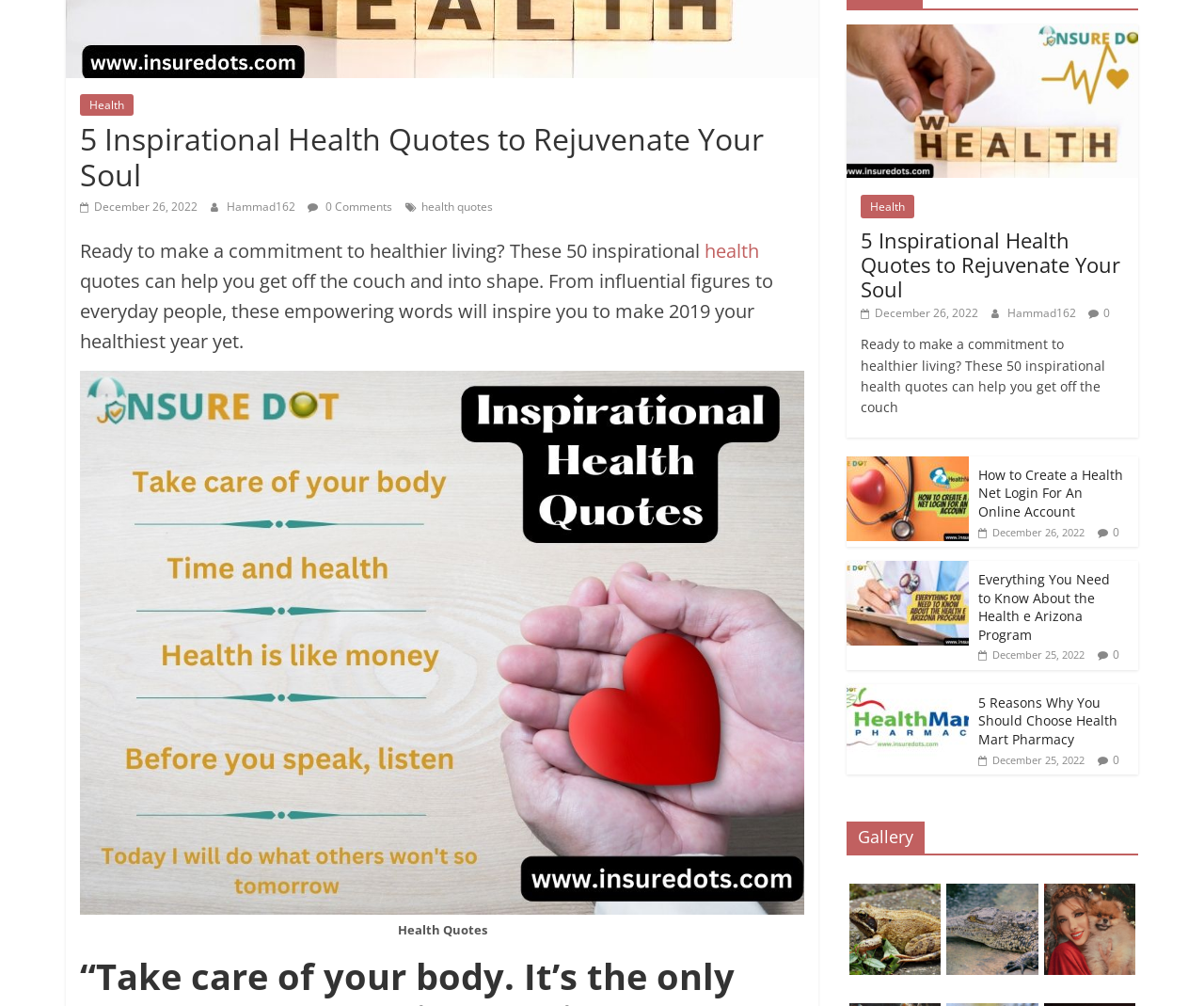Identify the bounding box of the UI element described as follows: "health quotes". Provide the coordinates as four float numbers in the range of 0 to 1 [left, top, right, bottom].

[0.35, 0.197, 0.409, 0.213]